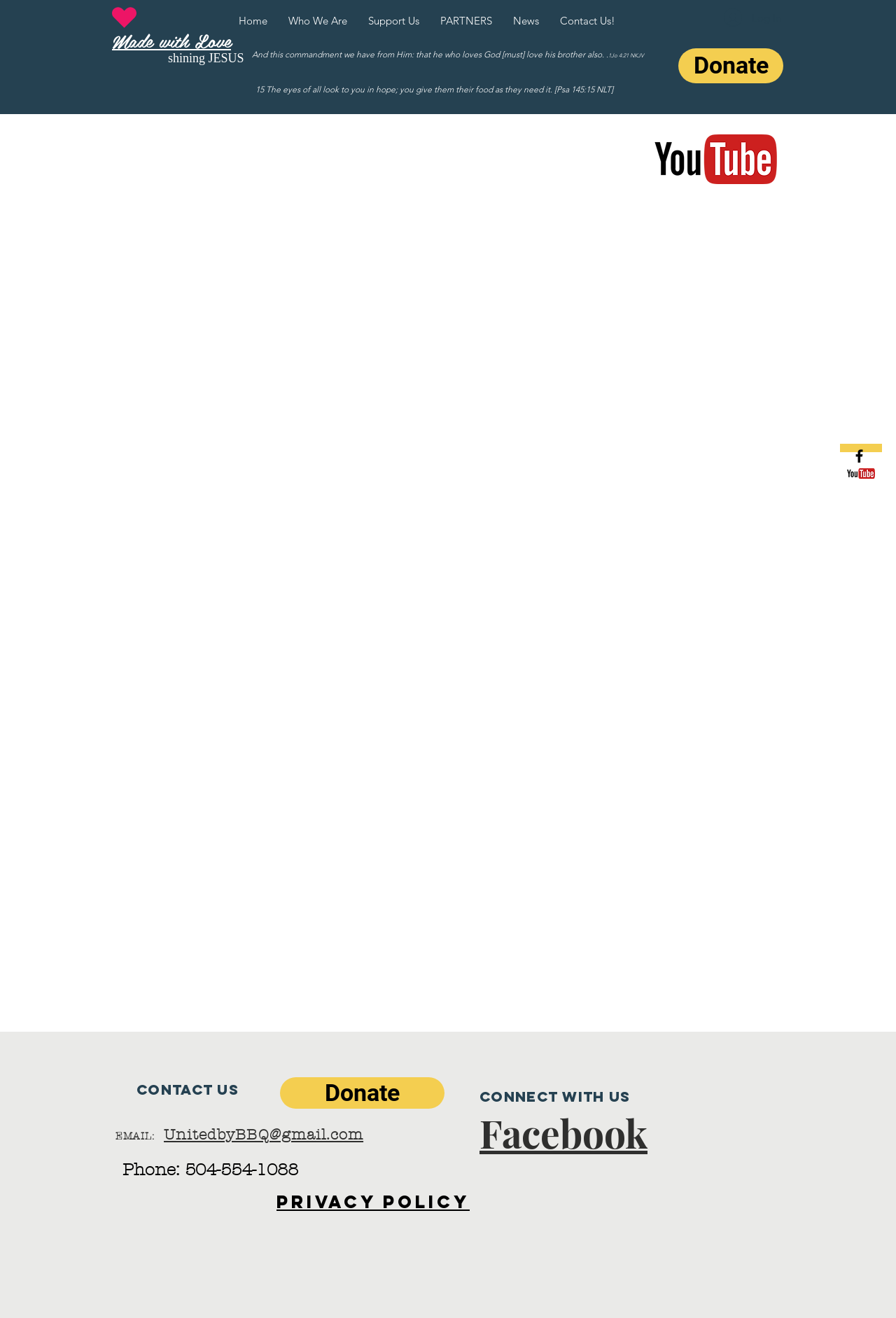Based on the element description Support Us, identify the bounding box coordinates for the UI element. The coordinates should be in the format (top-left x, top-left y, bottom-right x, bottom-right y) and within the 0 to 1 range.

[0.399, 0.008, 0.48, 0.024]